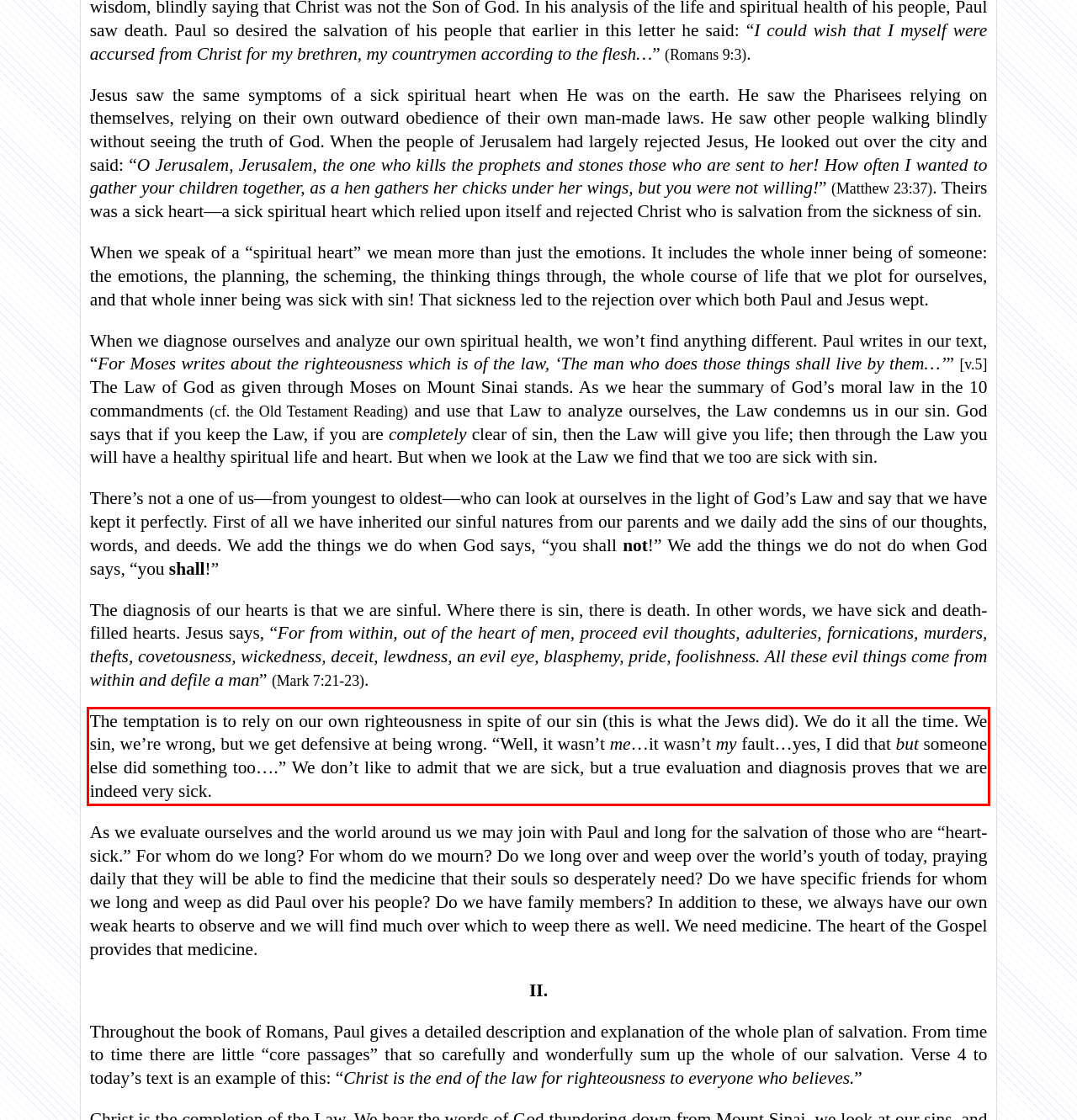Please analyze the screenshot of a webpage and extract the text content within the red bounding box using OCR.

The temptation is to rely on our own righteousness in spite of our sin (this is what the Jews did). We do it all the time. We sin, we’re wrong, but we get defensive at being wrong. “Well, it wasn’t me…it wasn’t my fault…yes, I did that but someone else did something too….” We don’t like to admit that we are sick, but a true evaluation and diagnosis proves that we are indeed very sick.